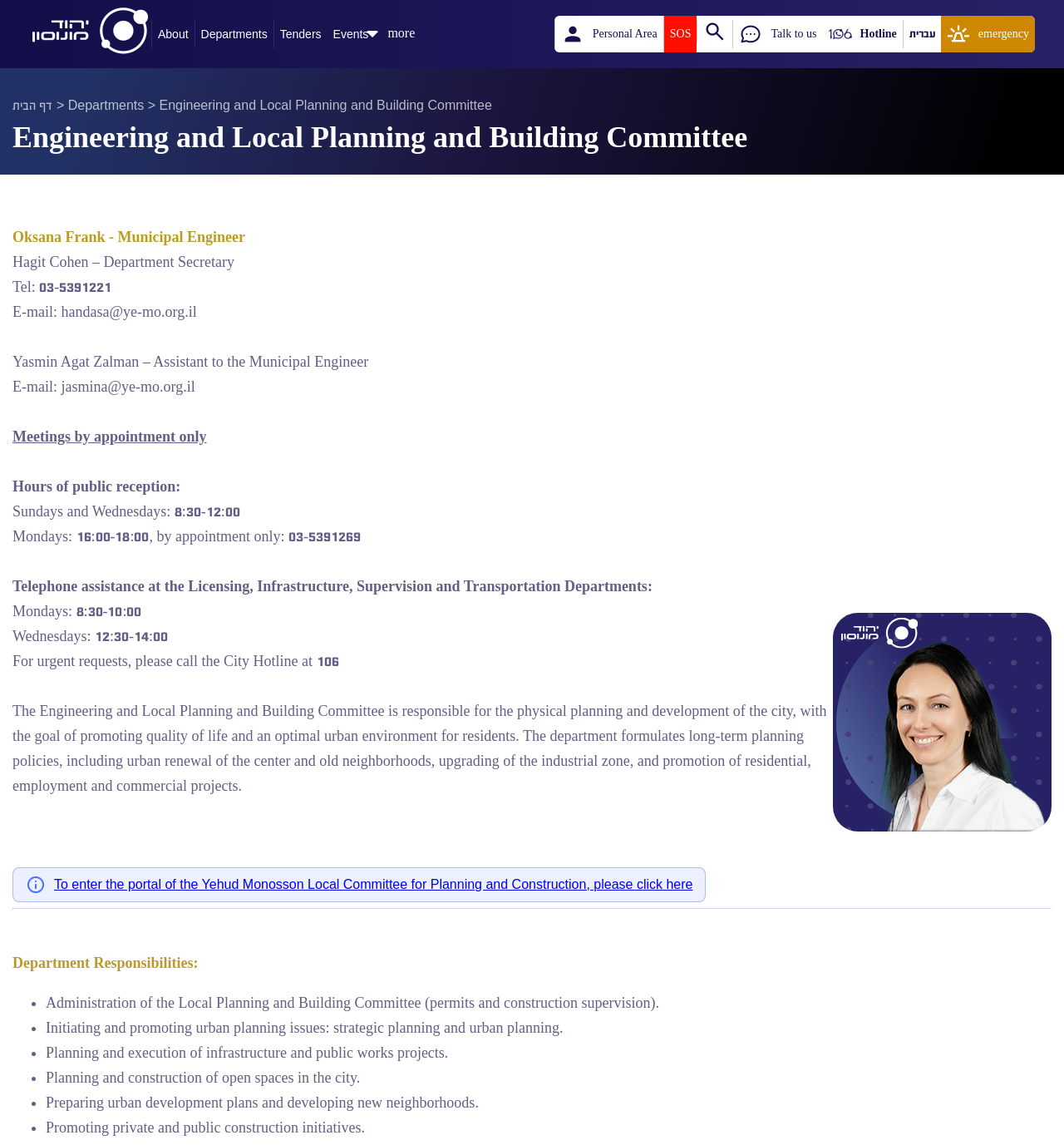Given the following UI element description: "Talk to us", find the bounding box coordinates in the webpage screenshot.

[0.689, 0.017, 0.773, 0.042]